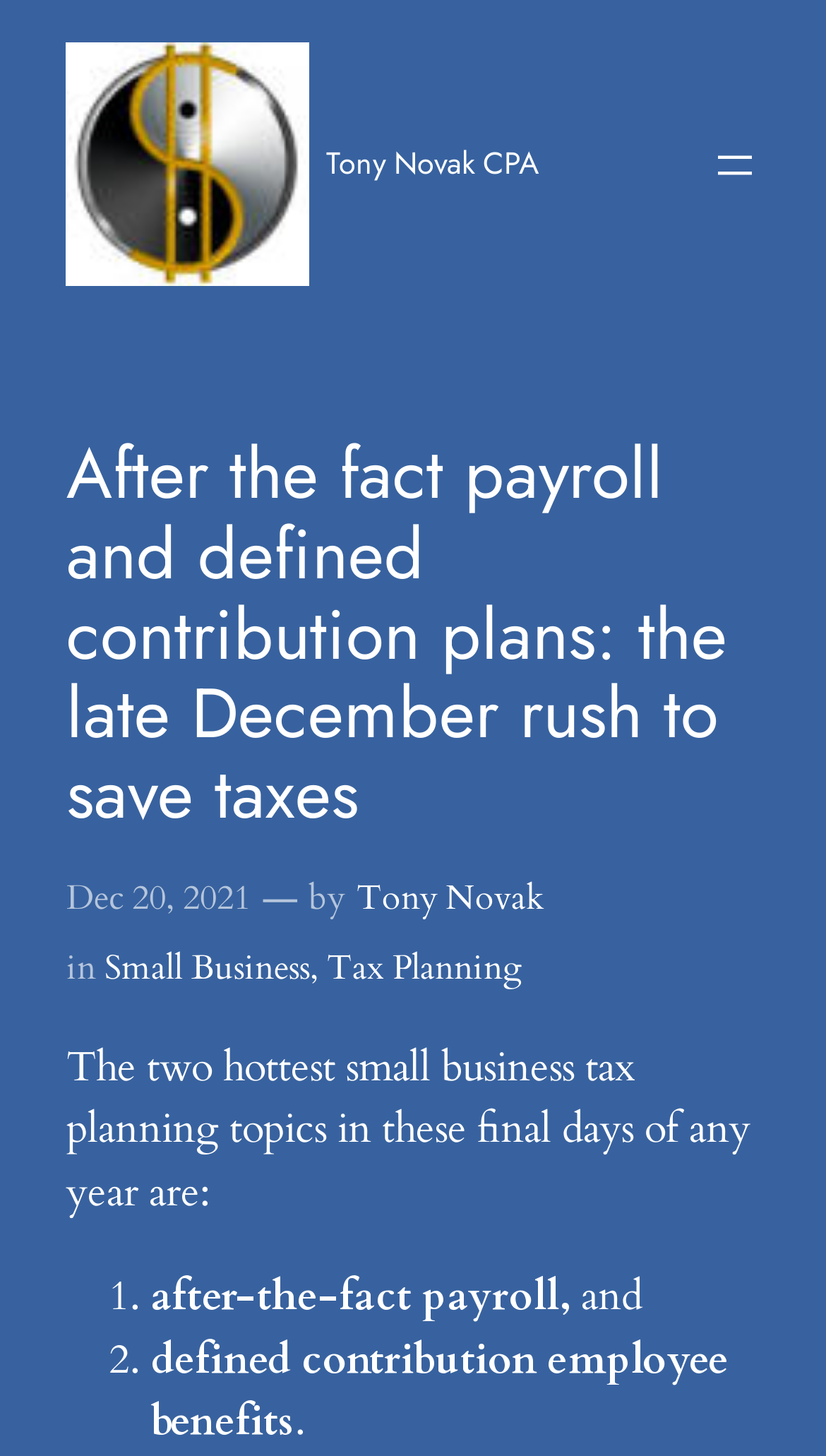When was the article published?
Utilize the information in the image to give a detailed answer to the question.

The publication date of the article can be determined by looking at the text 'Dec 20, 2021' which appears below the title of the article.